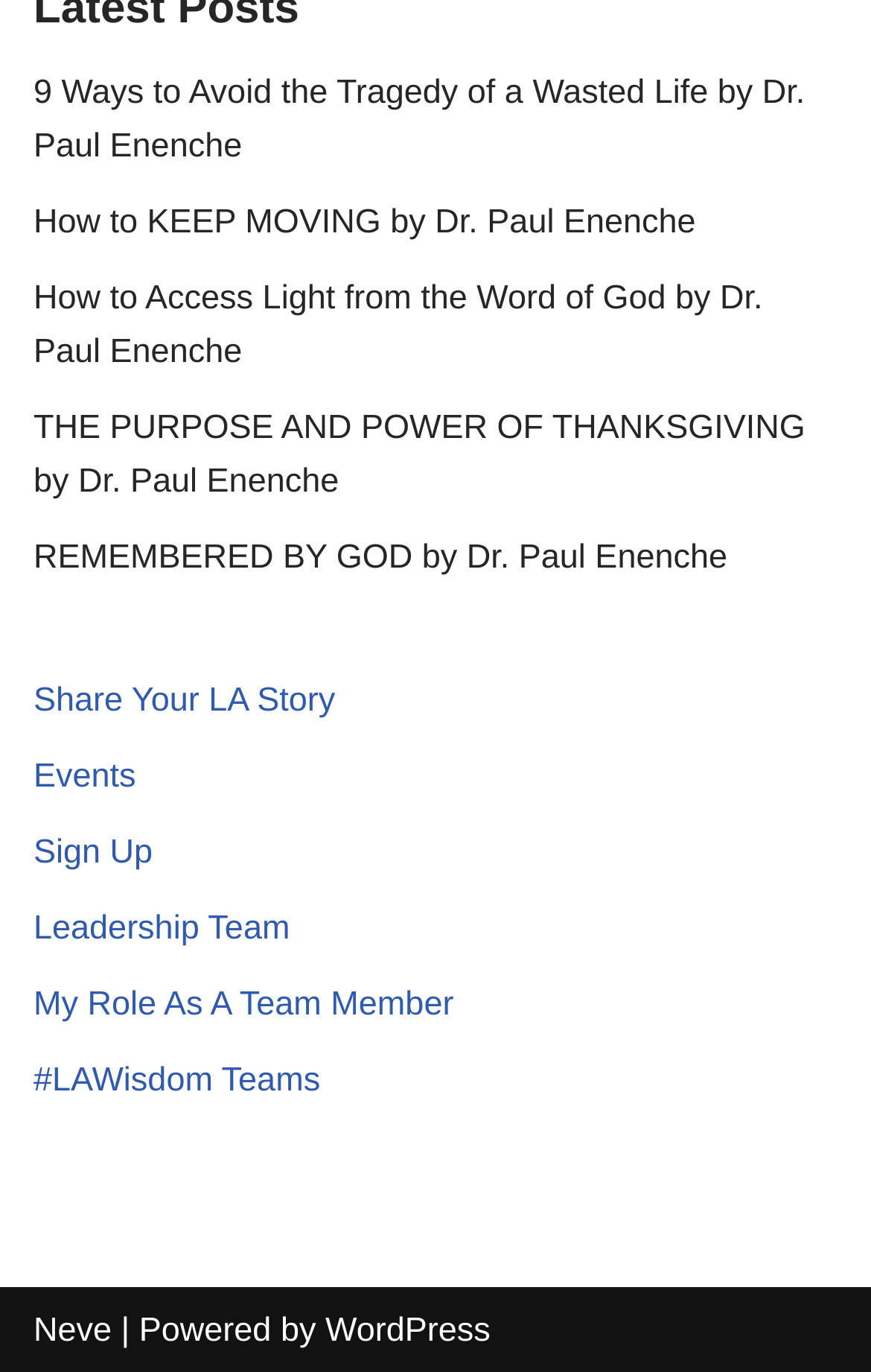Determine the bounding box coordinates of the section I need to click to execute the following instruction: "Read about 9 Ways to Avoid the Tragedy of a Wasted Life". Provide the coordinates as four float numbers between 0 and 1, i.e., [left, top, right, bottom].

[0.038, 0.054, 0.924, 0.121]